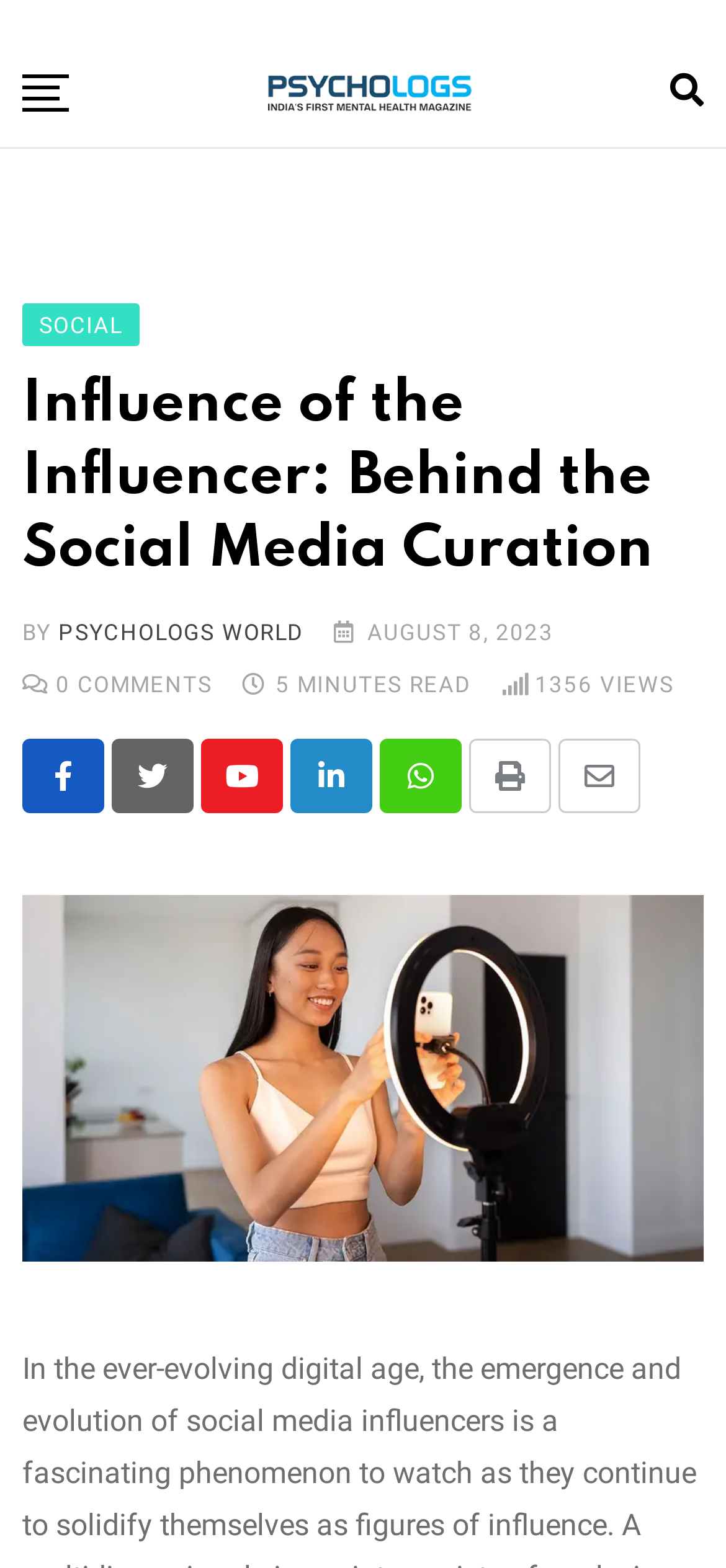Identify the bounding box coordinates for the UI element described as follows: "LinkedIn". Ensure the coordinates are four float numbers between 0 and 1, formatted as [left, top, right, bottom].

[0.4, 0.471, 0.513, 0.518]